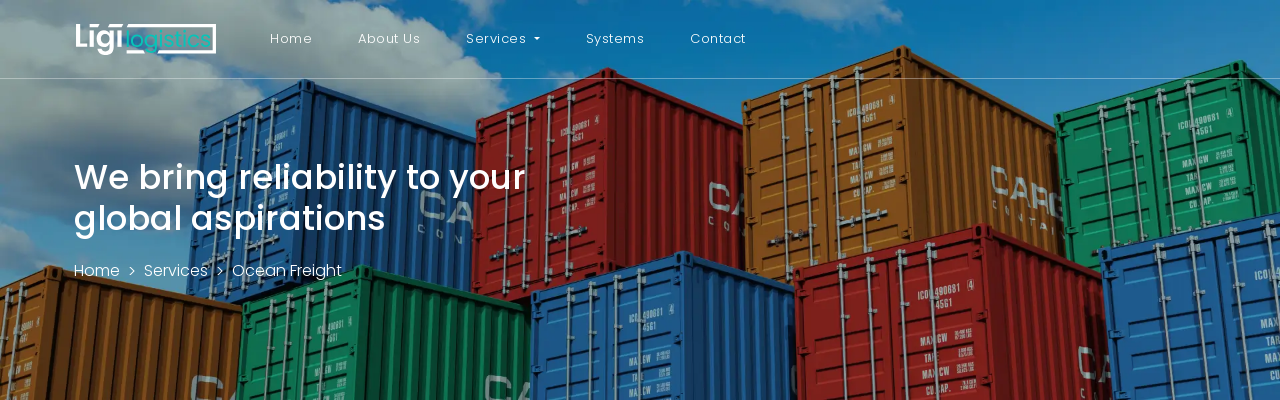What is the purpose of the overlaid text?
Refer to the image and provide a one-word or short phrase answer.

Highlighting commitment